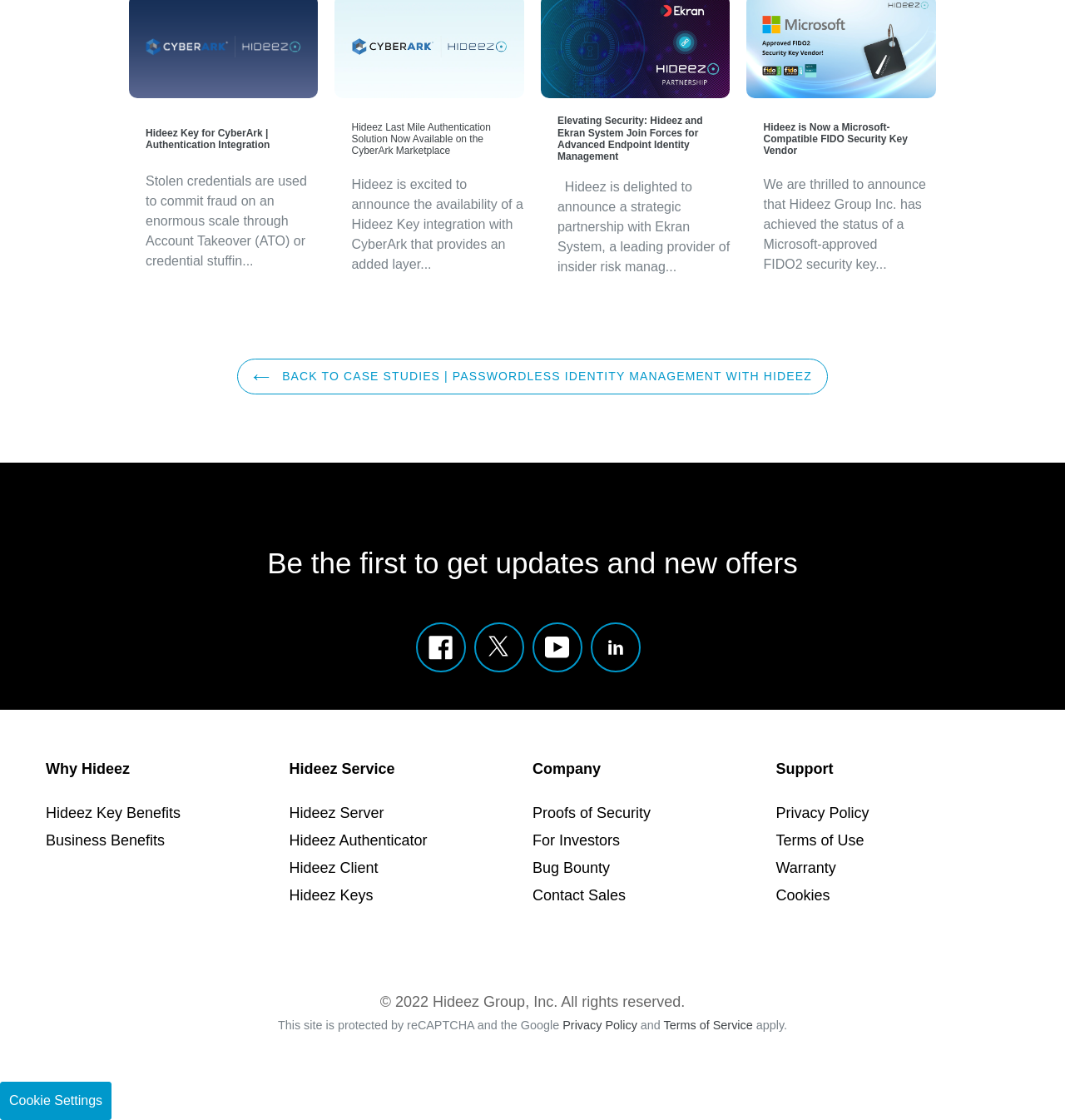Please identify the bounding box coordinates of the element's region that I should click in order to complete the following instruction: "Learn more about Hideez Key Benefits". The bounding box coordinates consist of four float numbers between 0 and 1, i.e., [left, top, right, bottom].

[0.043, 0.719, 0.17, 0.734]